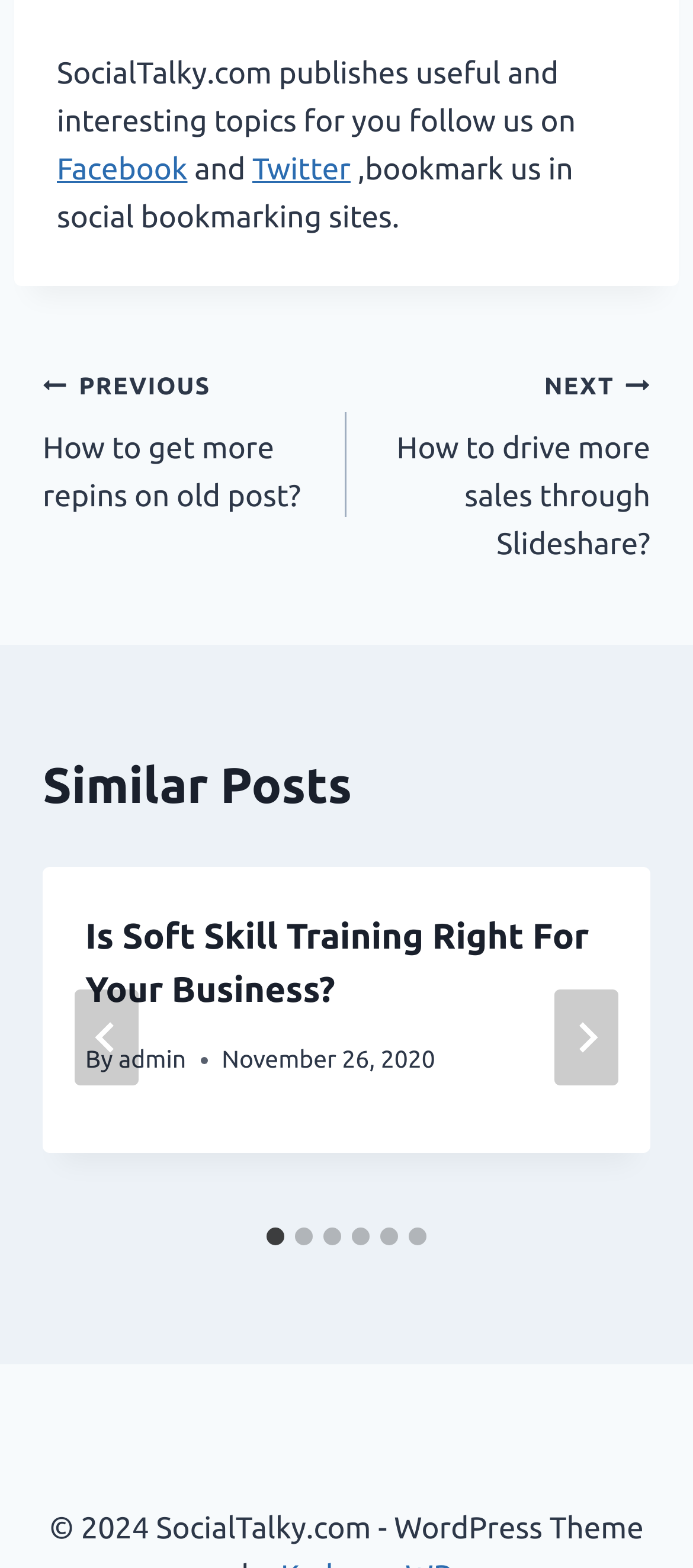Can you pinpoint the bounding box coordinates for the clickable element required for this instruction: "Go to previous post"? The coordinates should be four float numbers between 0 and 1, i.e., [left, top, right, bottom].

[0.062, 0.23, 0.5, 0.332]